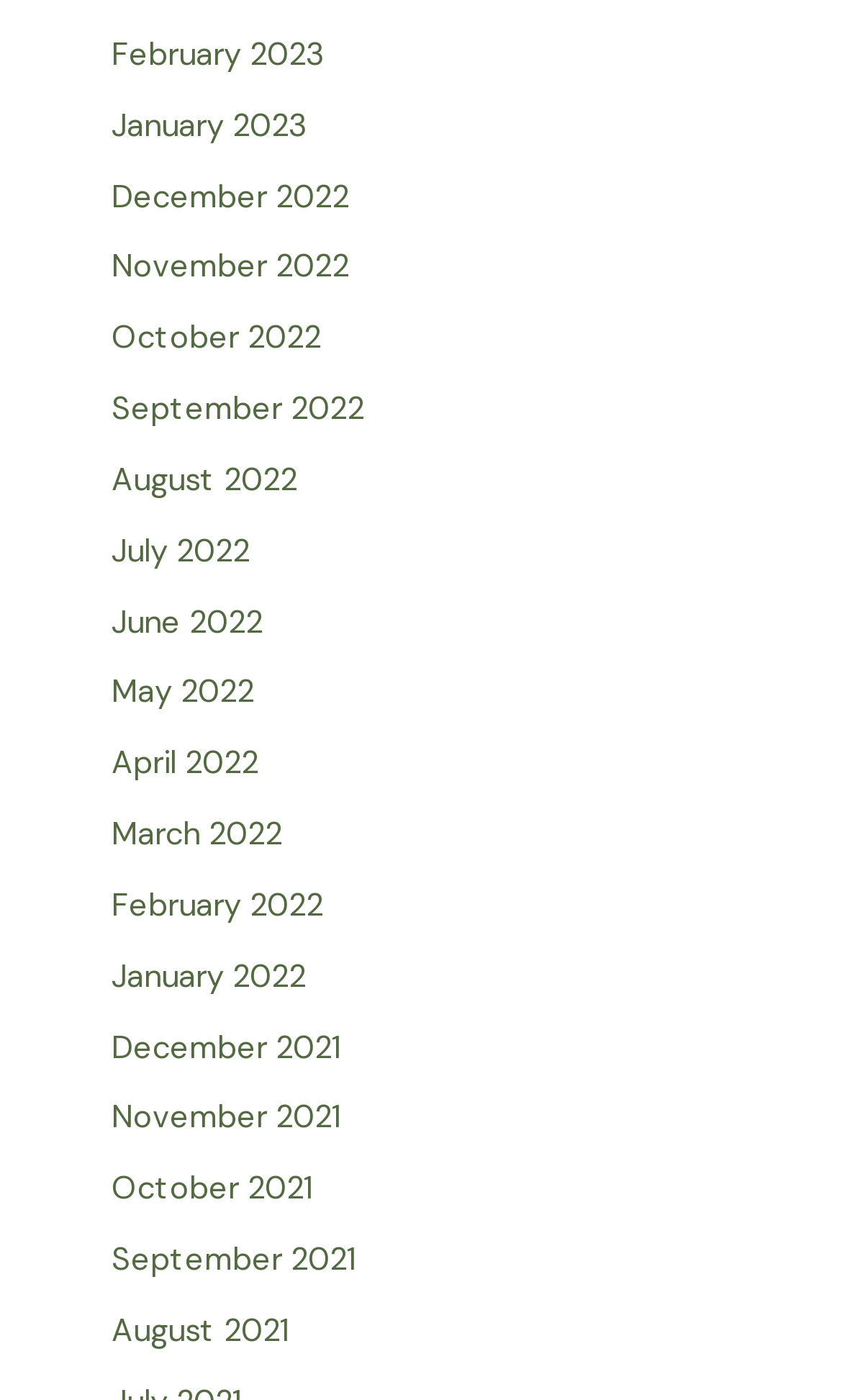Specify the bounding box coordinates of the area to click in order to execute this command: 'view September 2022'. The coordinates should consist of four float numbers ranging from 0 to 1, and should be formatted as [left, top, right, bottom].

[0.132, 0.278, 0.432, 0.307]